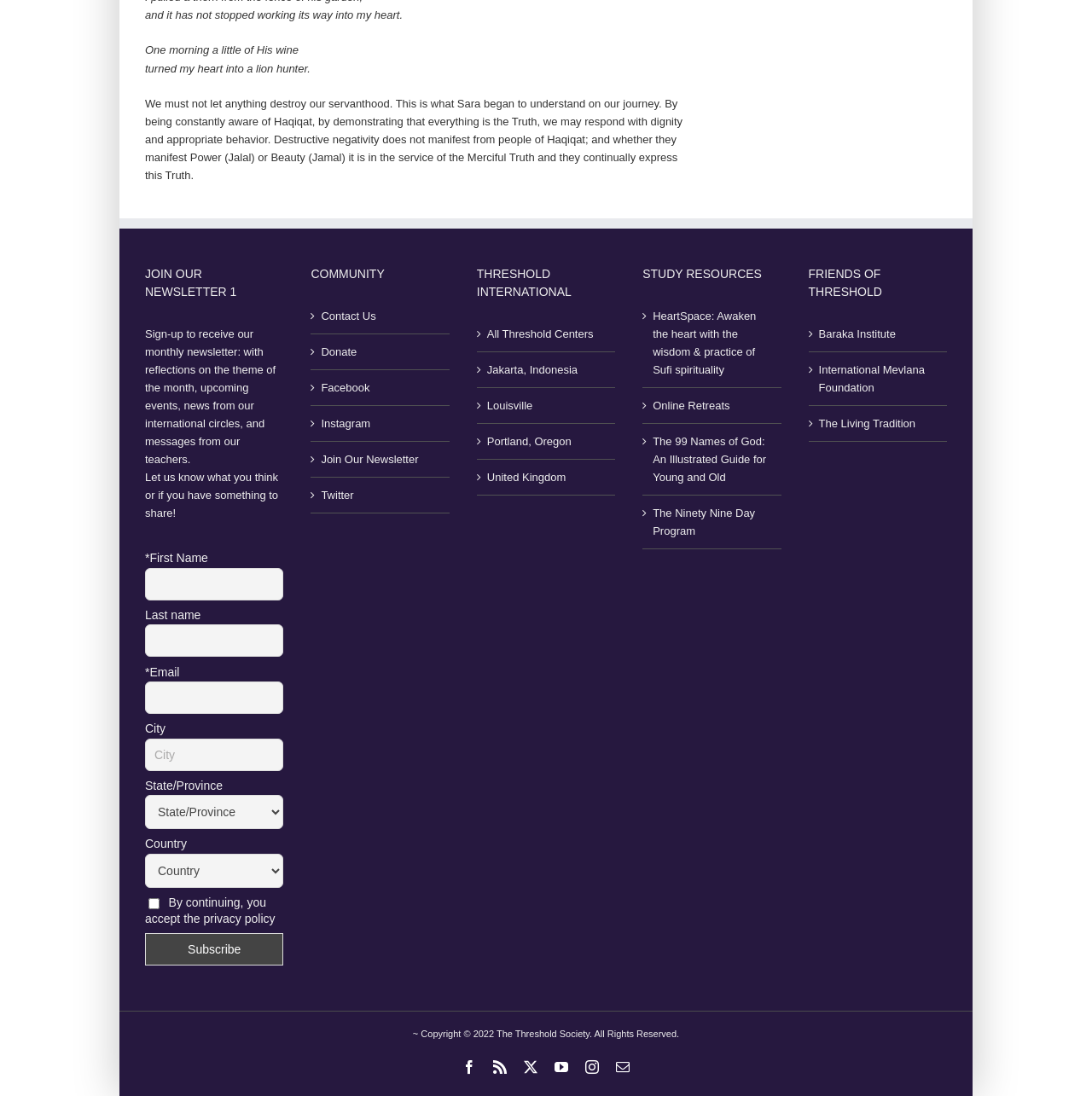Respond with a single word or short phrase to the following question: 
What is the theme of the quotes at the top of the webpage?

Spirituality